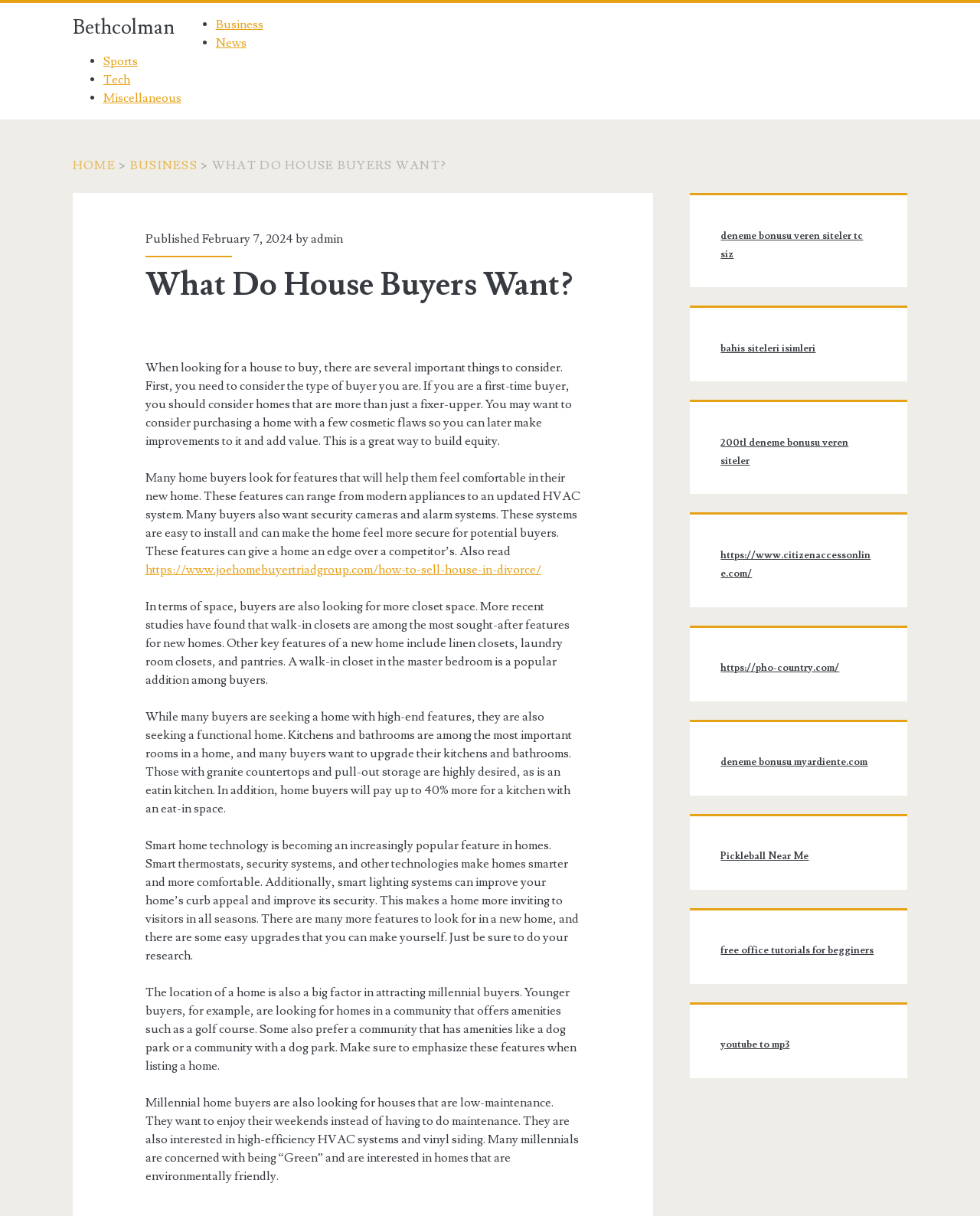Locate the bounding box coordinates of the area you need to click to fulfill this instruction: 'Click on the Wikipedia link'. The coordinates must be in the form of four float numbers ranging from 0 to 1: [left, top, right, bottom].

None